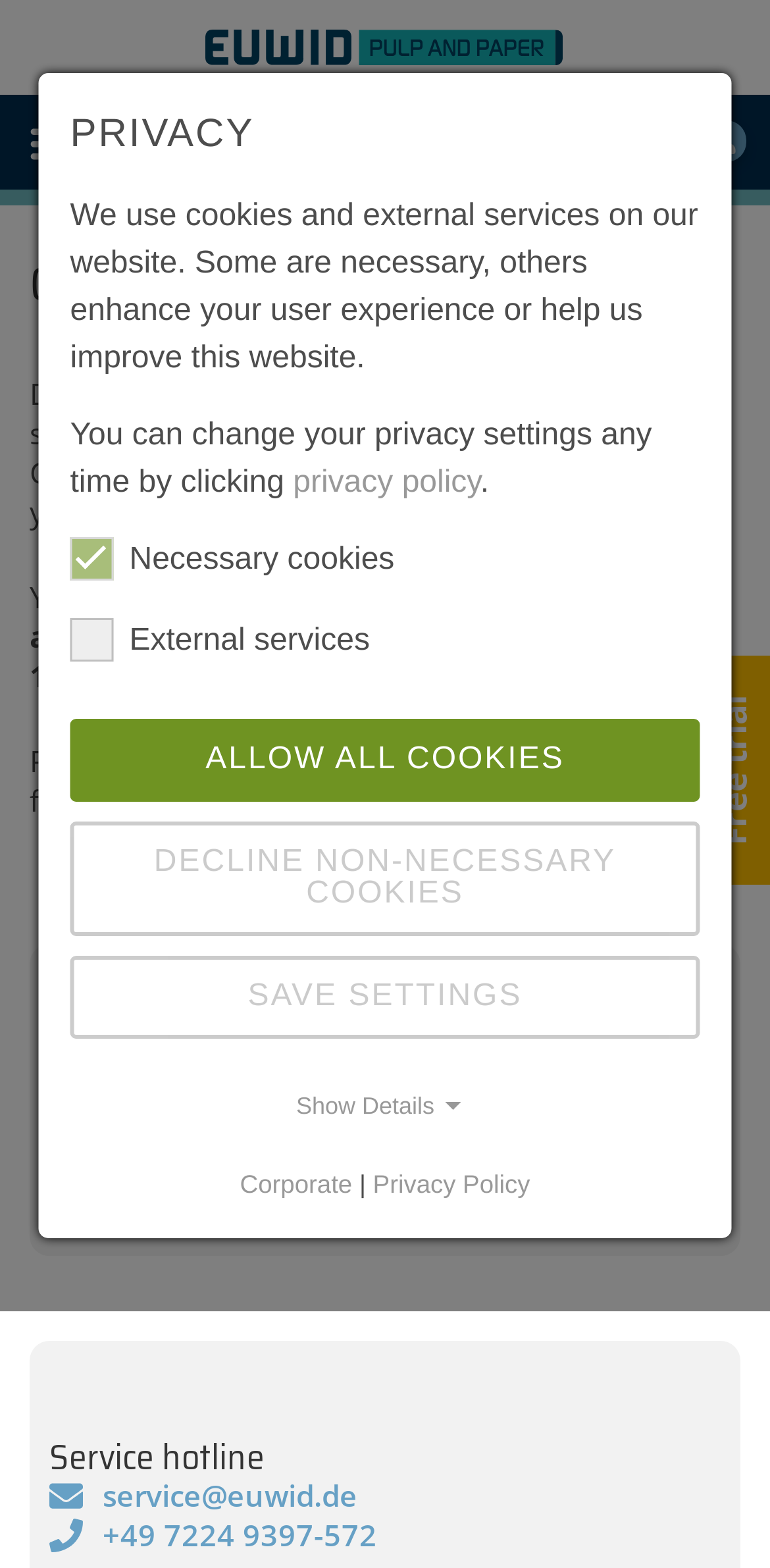Please identify the bounding box coordinates of the element I should click to complete this instruction: 'Start a free trial'. The coordinates should be given as four float numbers between 0 and 1, like this: [left, top, right, bottom].

[0.931, 0.443, 0.974, 0.539]